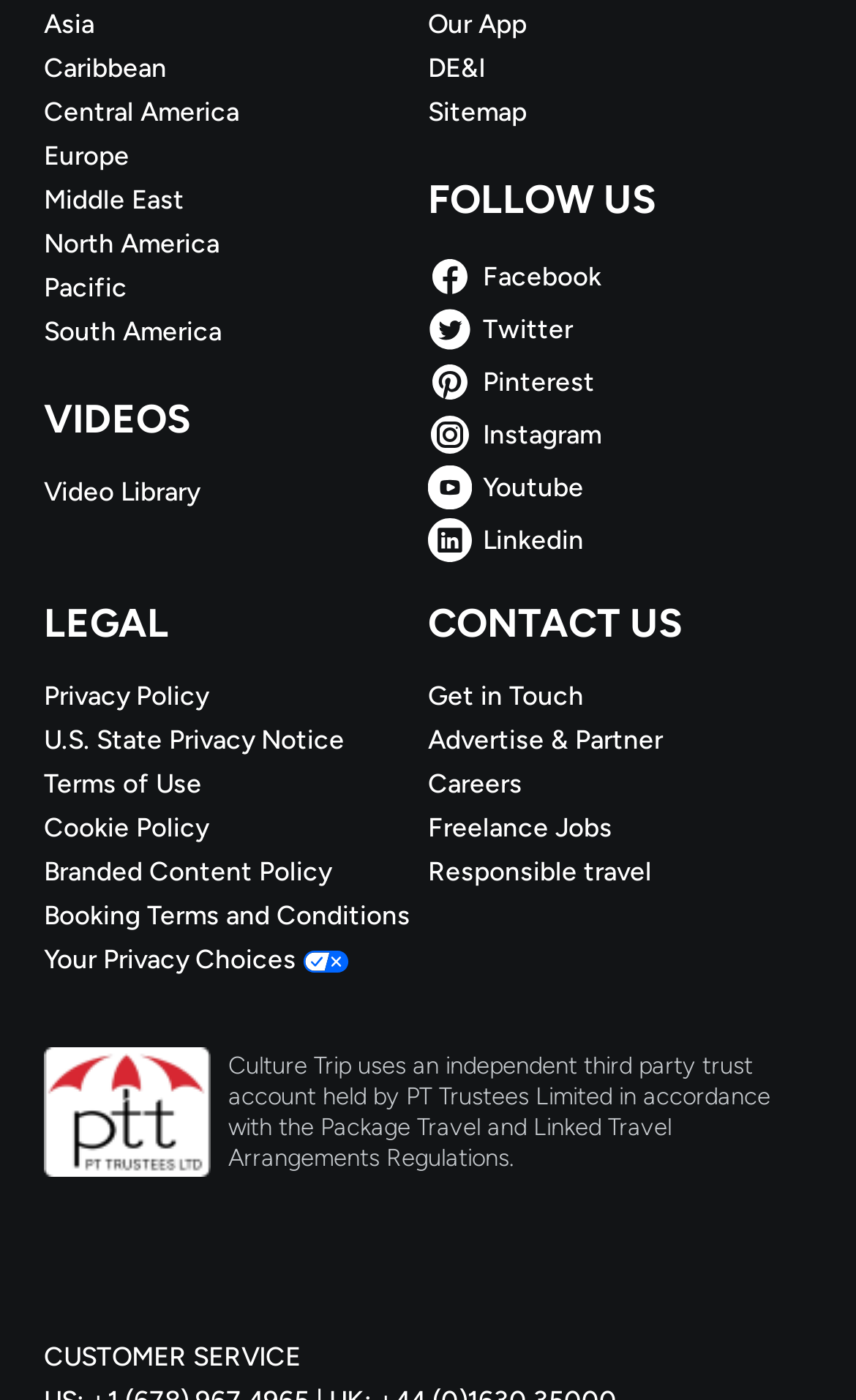Find the bounding box coordinates of the area that needs to be clicked in order to achieve the following instruction: "Get in Touch". The coordinates should be specified as four float numbers between 0 and 1, i.e., [left, top, right, bottom].

[0.5, 0.485, 0.949, 0.51]